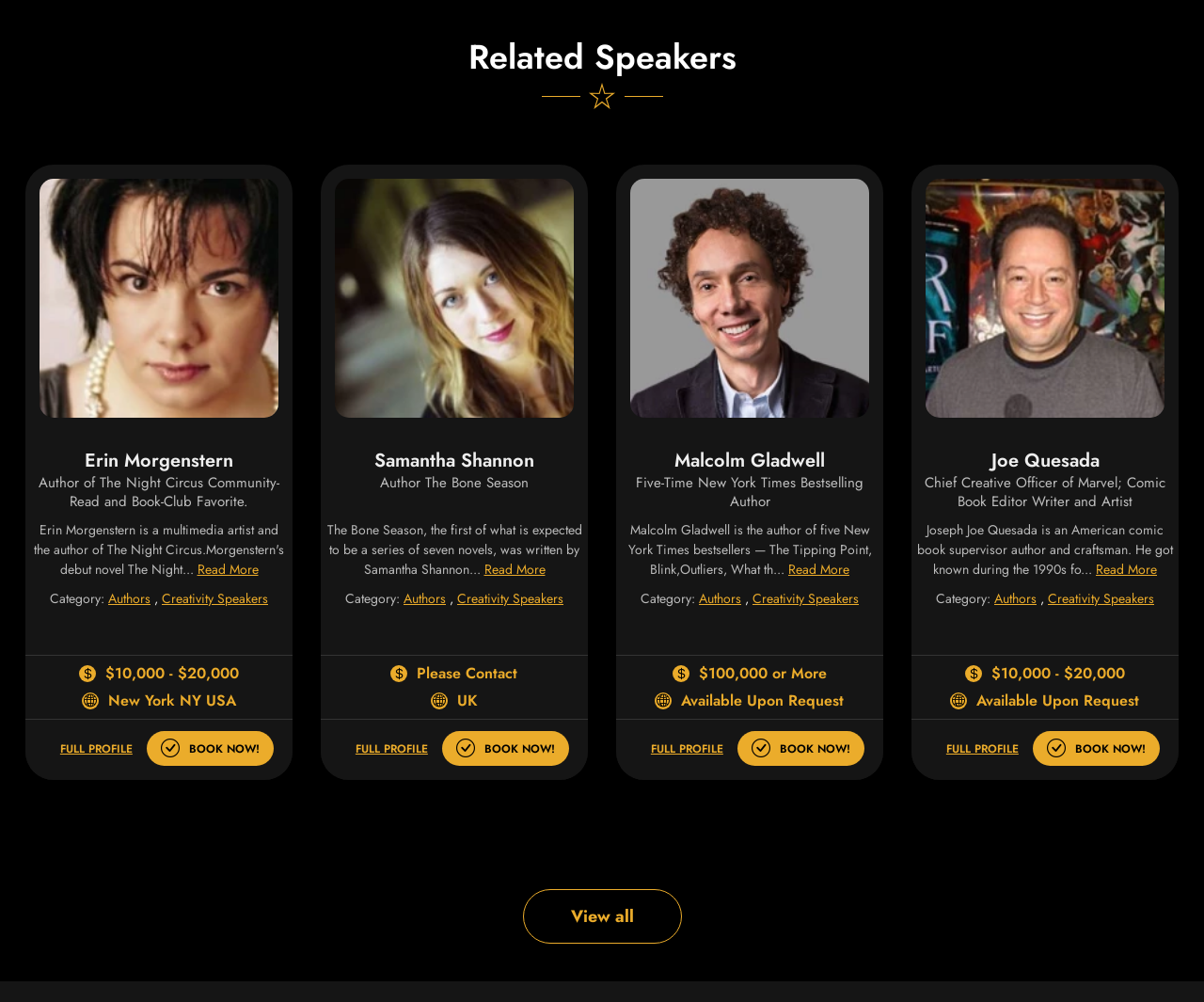Please determine the bounding box coordinates for the element that should be clicked to follow these instructions: "Explore the categories".

None